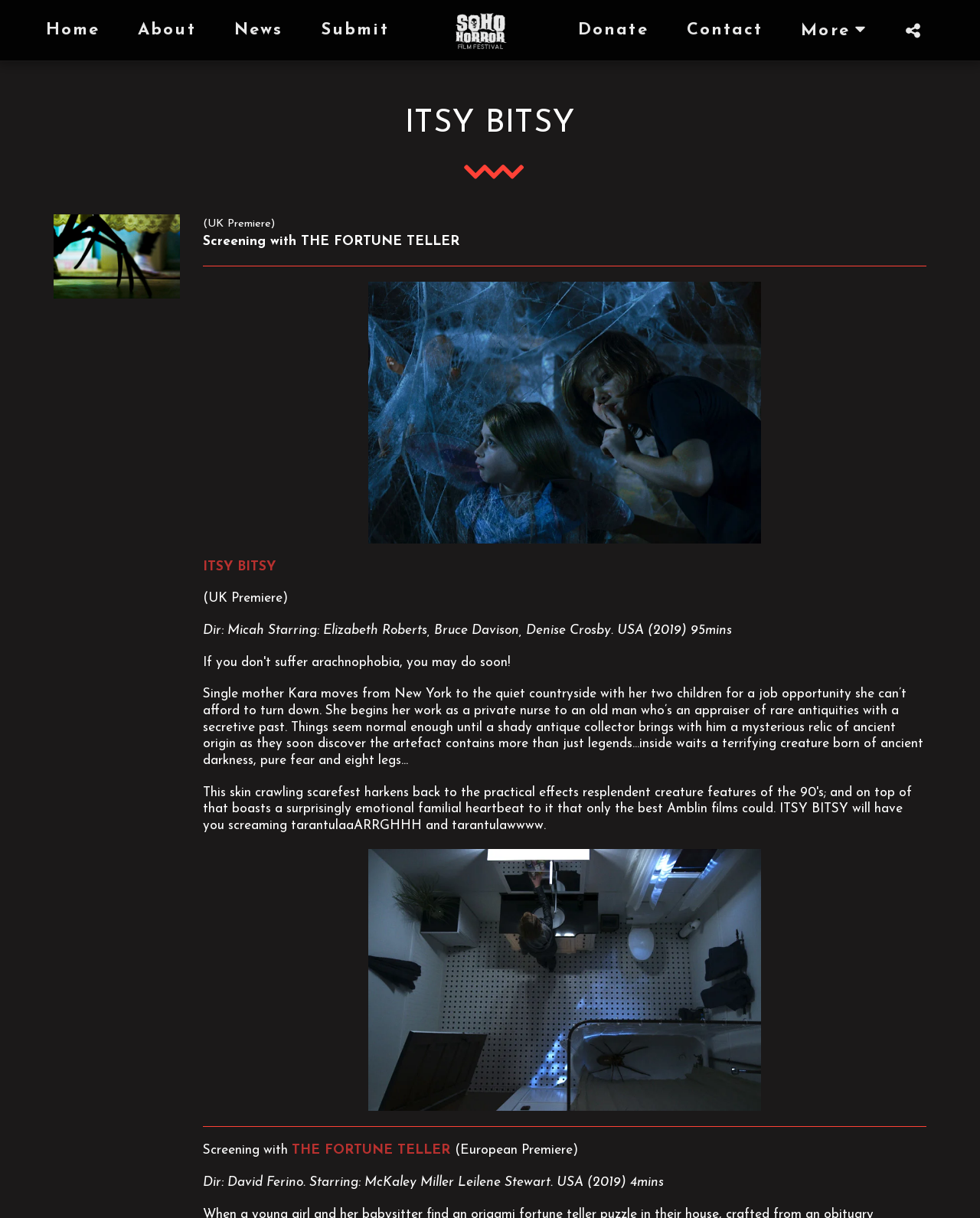Determine the bounding box for the described UI element: "Entertainment".

None